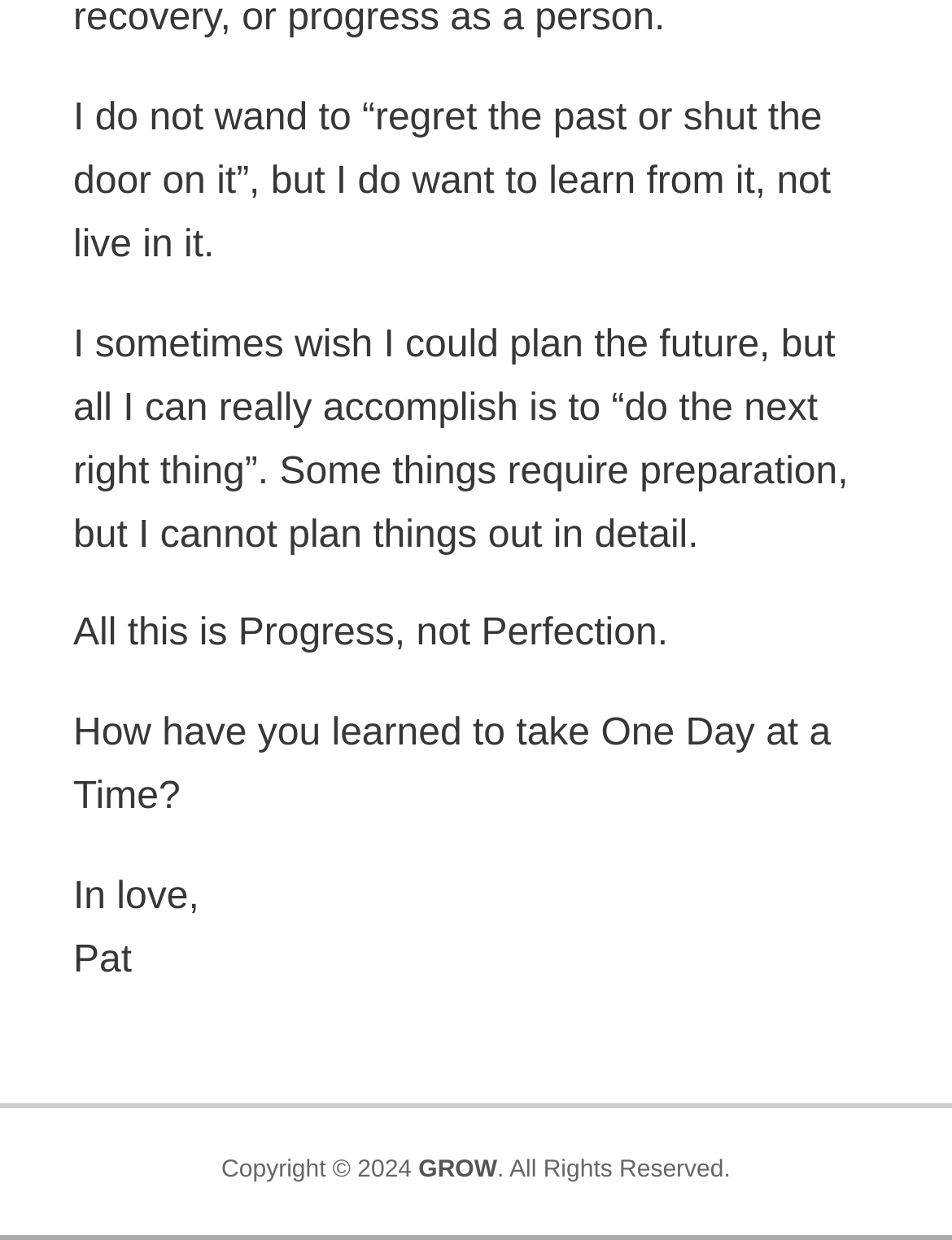What is the purpose of the webpage?
Please describe in detail the information shown in the image to answer the question.

The purpose of the webpage appears to be inspirational and motivational, as evident from the quotes and phrases mentioned. The webpage seems to be encouraging readers to reflect on their past, focus on the present, and strive for personal growth and development.